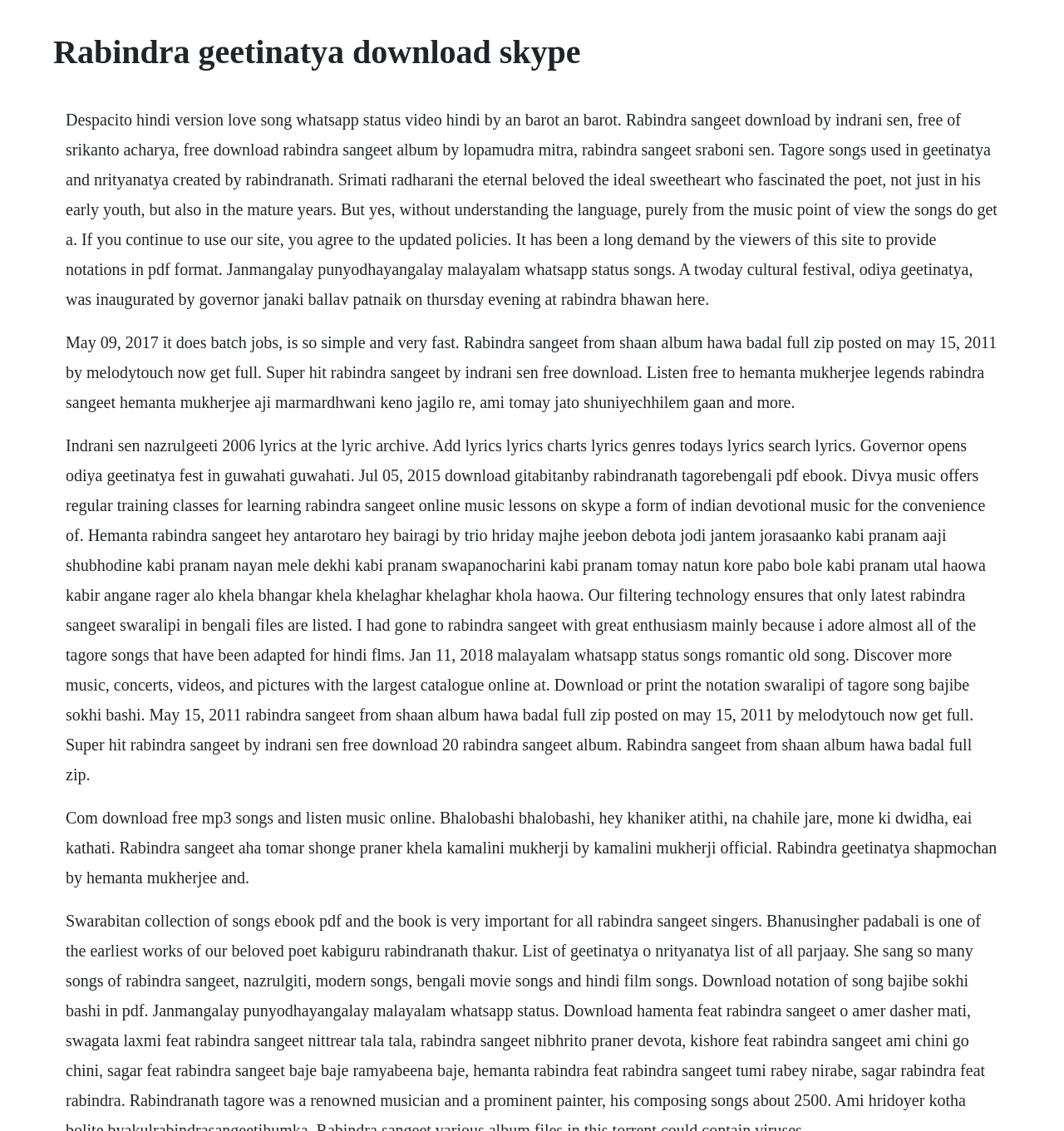Provide the text content of the webpage's main heading.

Rabindra geetinatya download skype